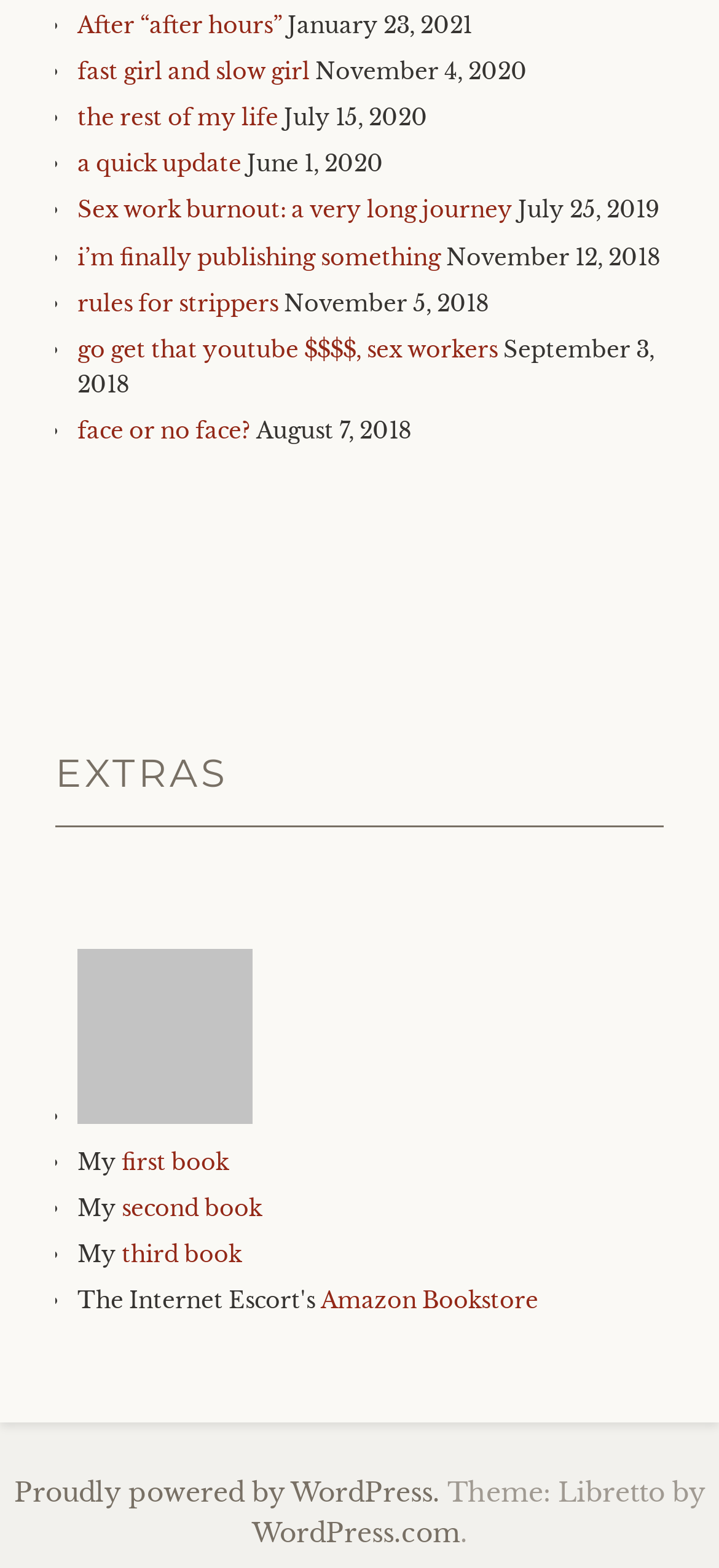What is the theme of the website?
Refer to the screenshot and answer in one word or phrase.

Libretto